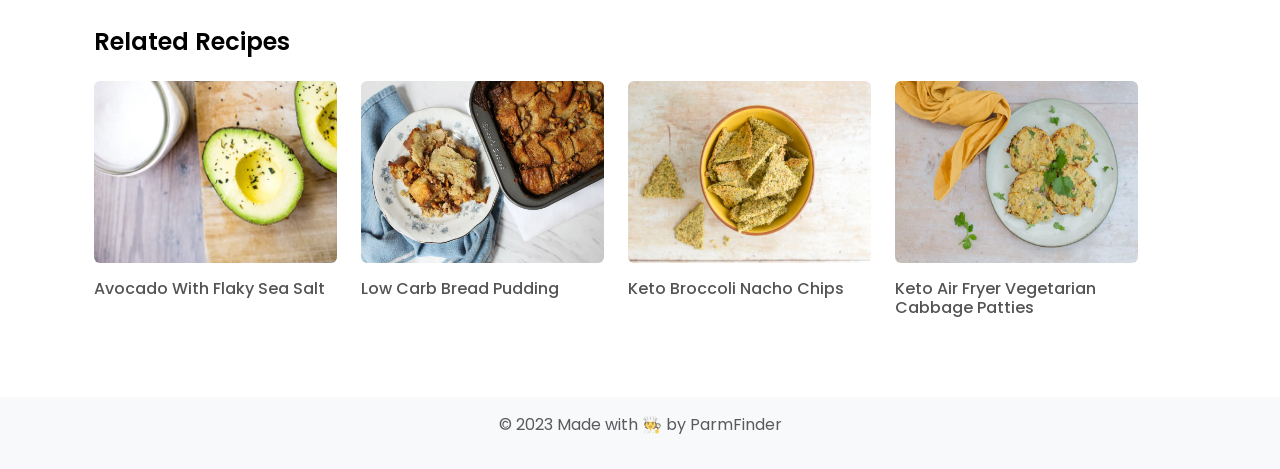What is the name of the entity that created the webpage?
Answer the question with a detailed explanation, including all necessary information.

The static text at the bottom of the webpage mentions 'Made with 🧑‍🍳 by ParmFinder', which suggests that ParmFinder is the entity that created the webpage.